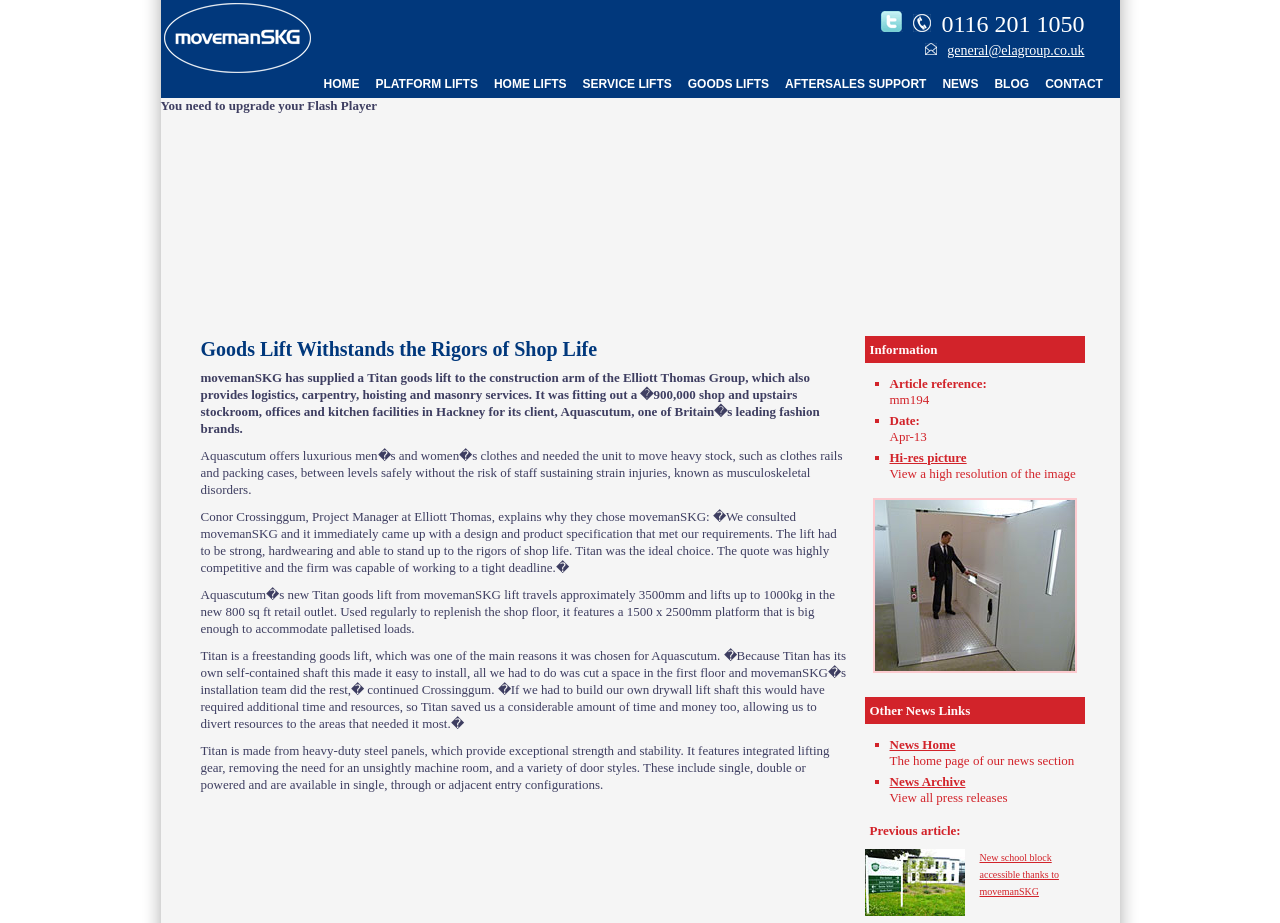Identify the bounding box coordinates for the region to click in order to carry out this instruction: "Contact via email". Provide the coordinates using four float numbers between 0 and 1, formatted as [left, top, right, bottom].

[0.74, 0.047, 0.847, 0.063]